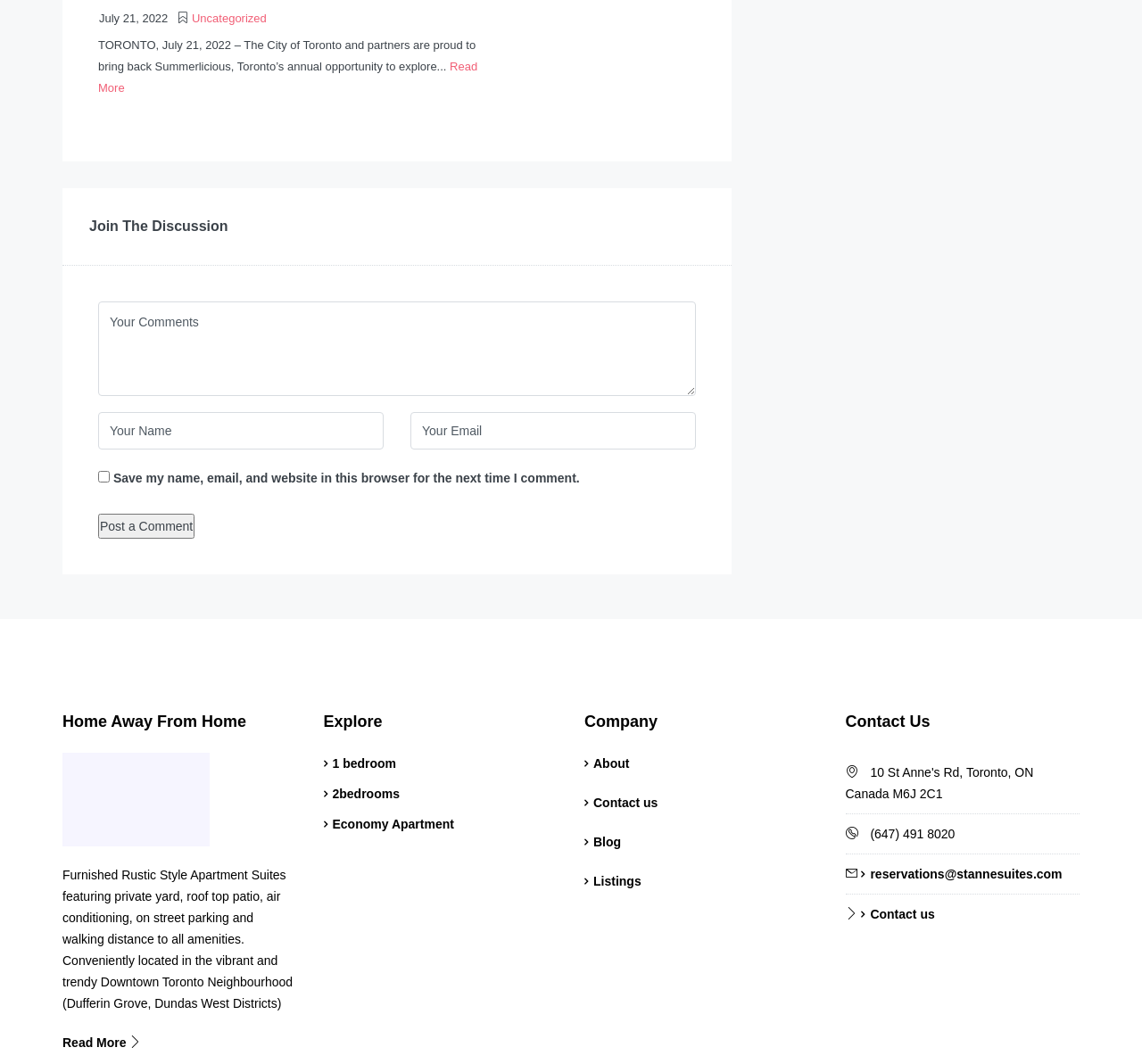Kindly provide the bounding box coordinates of the section you need to click on to fulfill the given instruction: "View the post from June 22, 2020 at 8:28 pm".

None